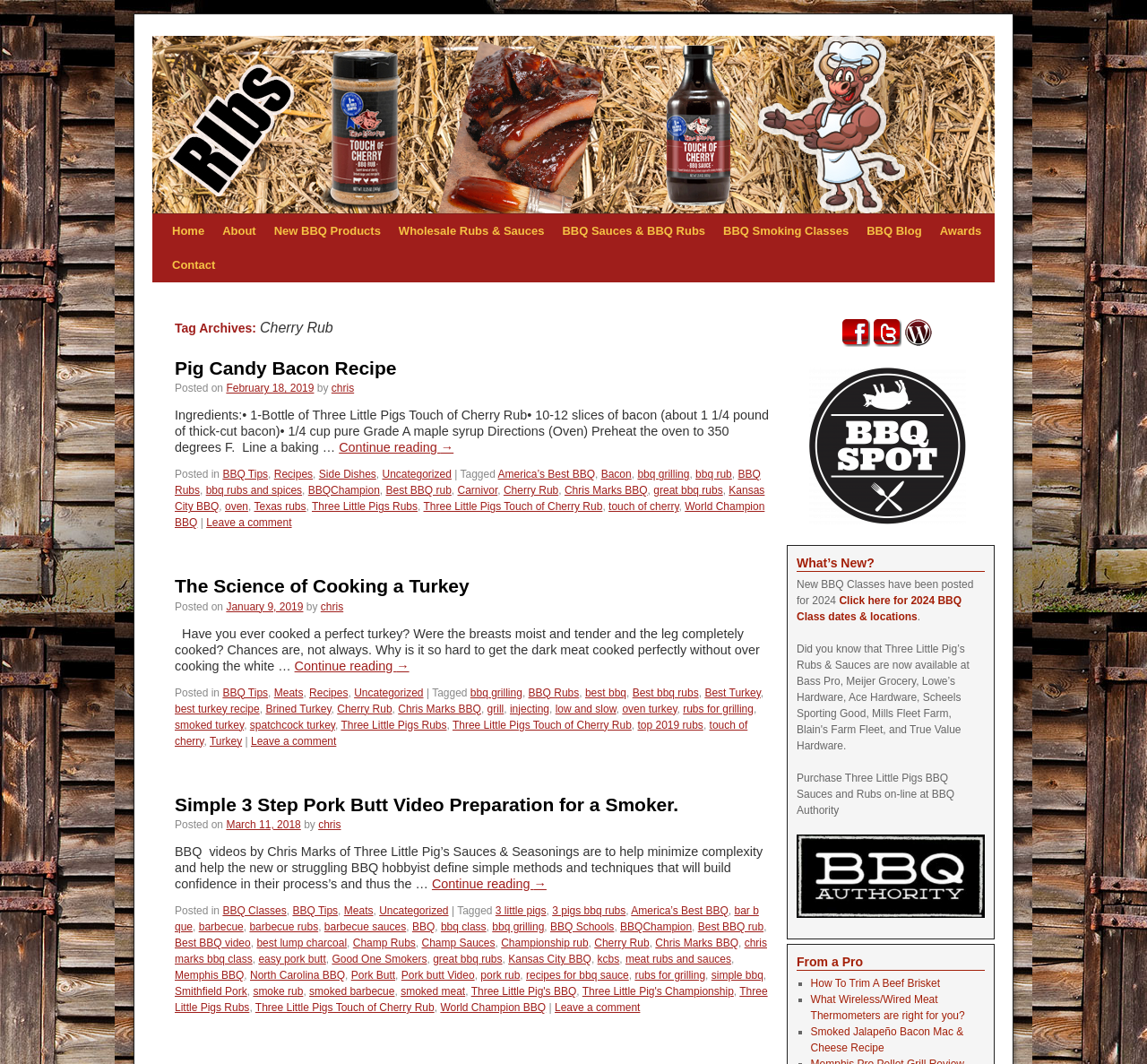Please identify the bounding box coordinates of the element's region that I should click in order to complete the following instruction: "Click the 'Home' link". The bounding box coordinates consist of four float numbers between 0 and 1, i.e., [left, top, right, bottom].

[0.142, 0.201, 0.186, 0.233]